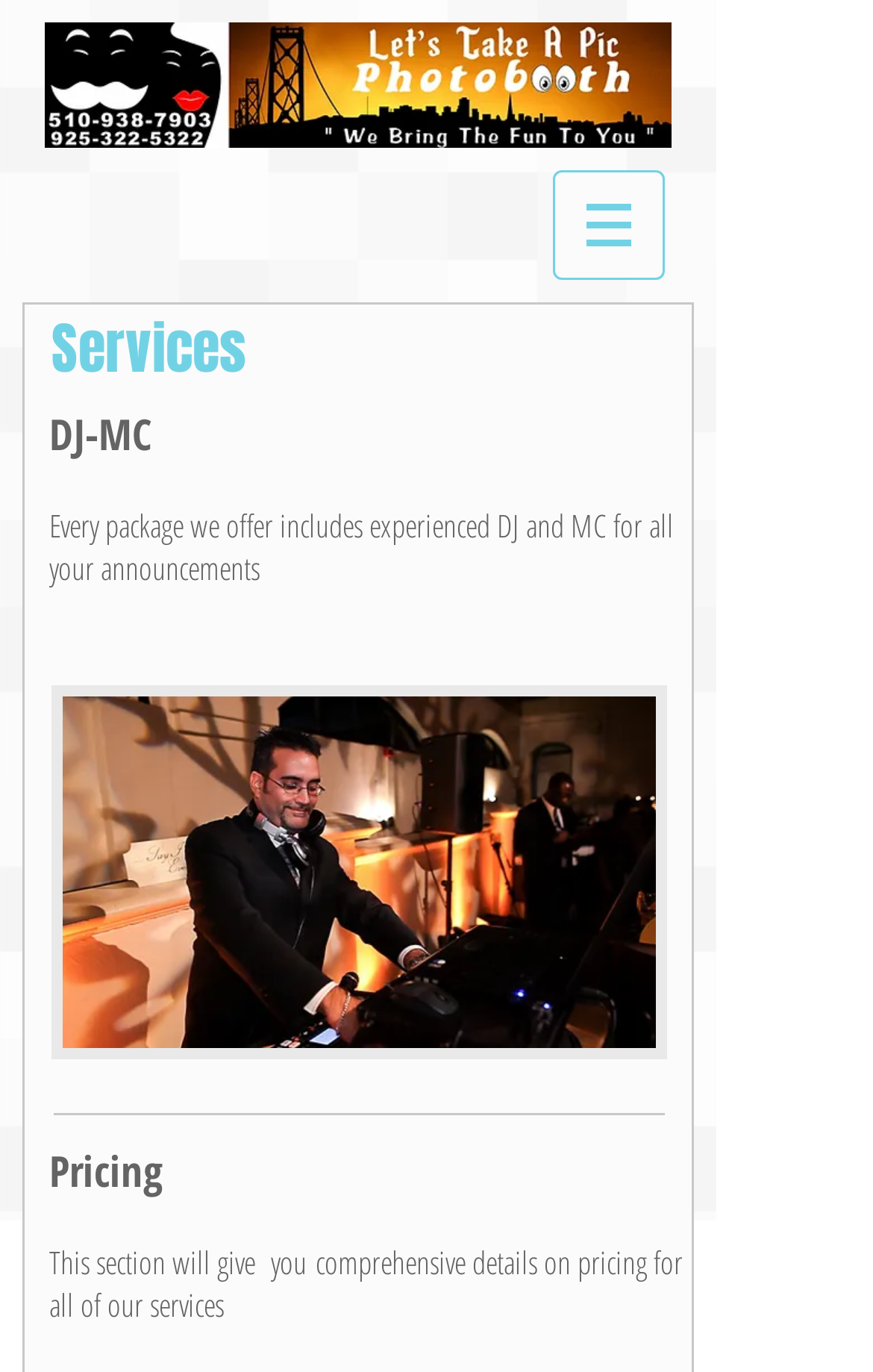Use a single word or phrase to answer the question:
What is the purpose of the 'Pricing' section?

Comprehensive details on pricing